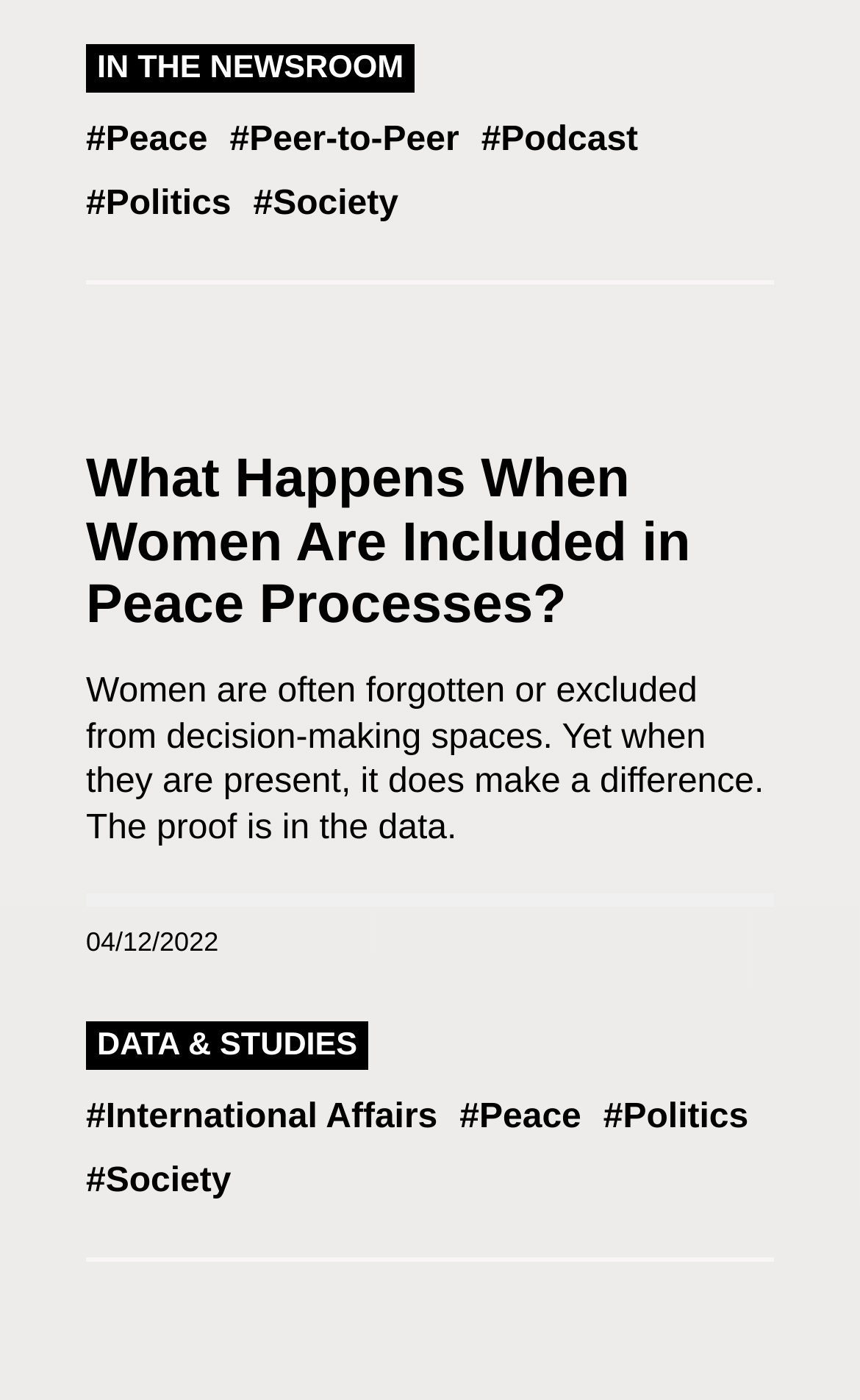Can you show the bounding box coordinates of the region to click on to complete the task described in the instruction: "Explore the newsroom"?

[0.1, 0.035, 0.482, 0.061]